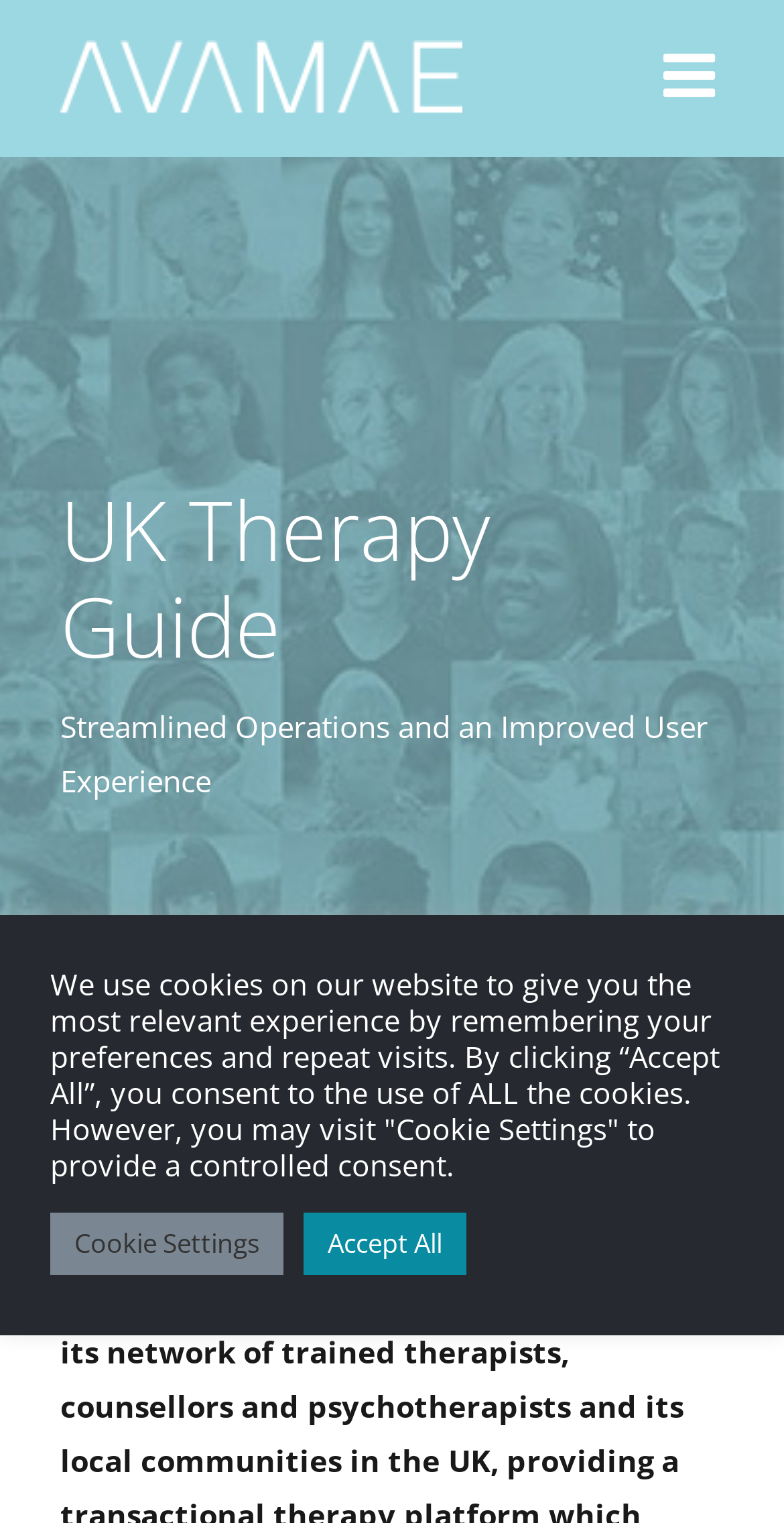Provide a brief response to the question below using a single word or phrase: 
What is the logo of the website?

AVAMAE Logo